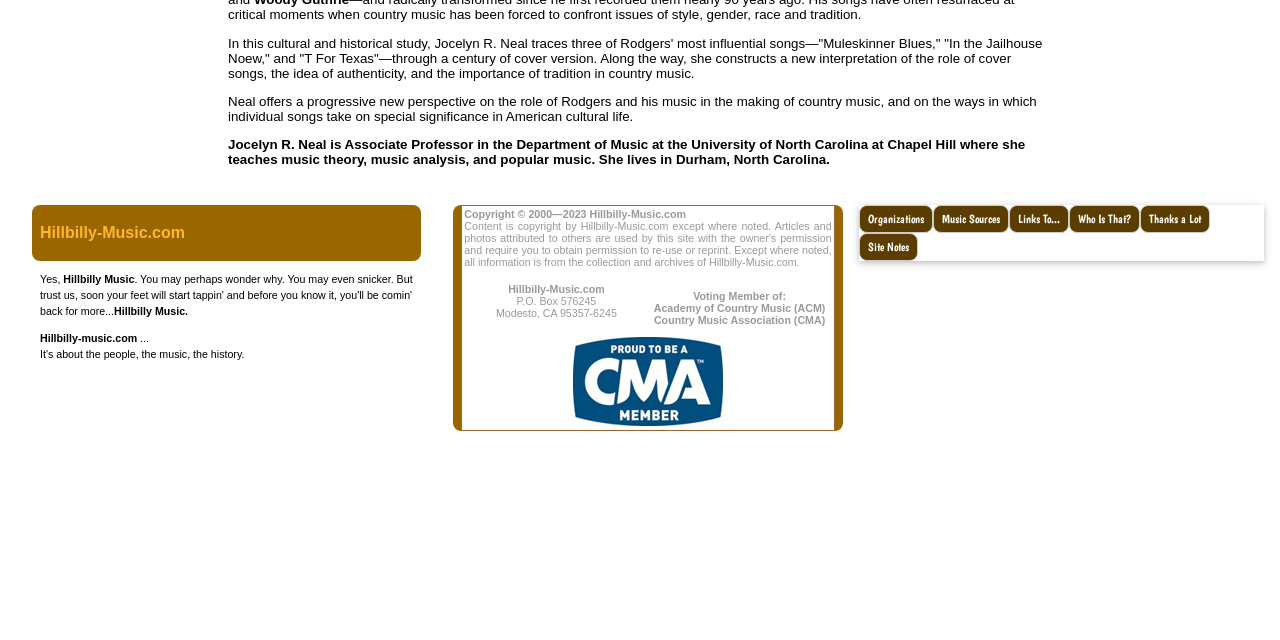Locate the bounding box of the UI element described by: "Thanks a Lot" in the given webpage screenshot.

[0.89, 0.32, 0.945, 0.363]